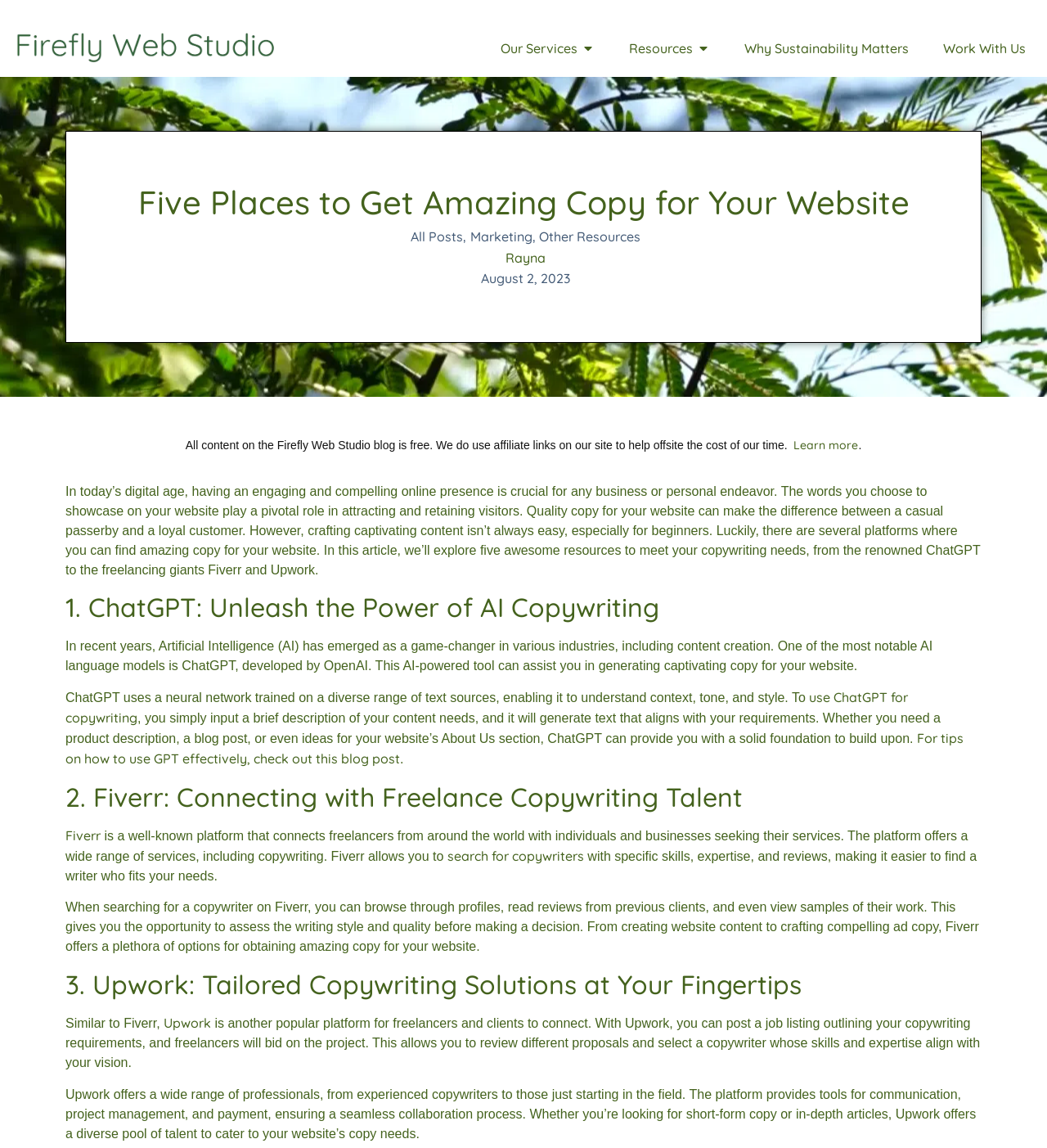Summarize the contents and layout of the webpage in detail.

This webpage is about finding amazing copy for a website, with a focus on five diverse sources. At the top left, there is a logo of Firefly Web Studio in green, which is a sustainable WordPress website design. Next to it, there is a navigation menu with links to "Our Services", "Resources", "Why Sustainability Matters", and "Work With Us".

Below the navigation menu, there is a heading that reads "Five Places to Get Amazing Copy for Your Website". Underneath, there are links to "All Posts", "Marketing", and "Other Resources", along with the author's name "Rayna" and the date "August 2, 2023".

The main content of the webpage is divided into five sections, each discussing a different source for finding amazing copy for a website. The first section is about ChatGPT, an AI-powered tool that can assist in generating captivating copy. The section explains how ChatGPT uses a neural network to understand context, tone, and style, and provides a link to learn more about using ChatGPT for copywriting.

The second section is about Fiverr, a platform that connects freelancers with individuals and businesses seeking their services, including copywriting. The section explains how to search for copywriters on Fiverr and assess their writing style and quality.

The third section is about Upwork, another popular platform for freelancers and clients to connect. The section explains how to post a job listing on Upwork and select a copywriter whose skills and expertise align with the client's vision.

The remaining two sections are not fully described in the provided accessibility tree, but they likely discuss two more sources for finding amazing copy for a website. Throughout the webpage, there are links to learn more about each source and to explore the topics further.